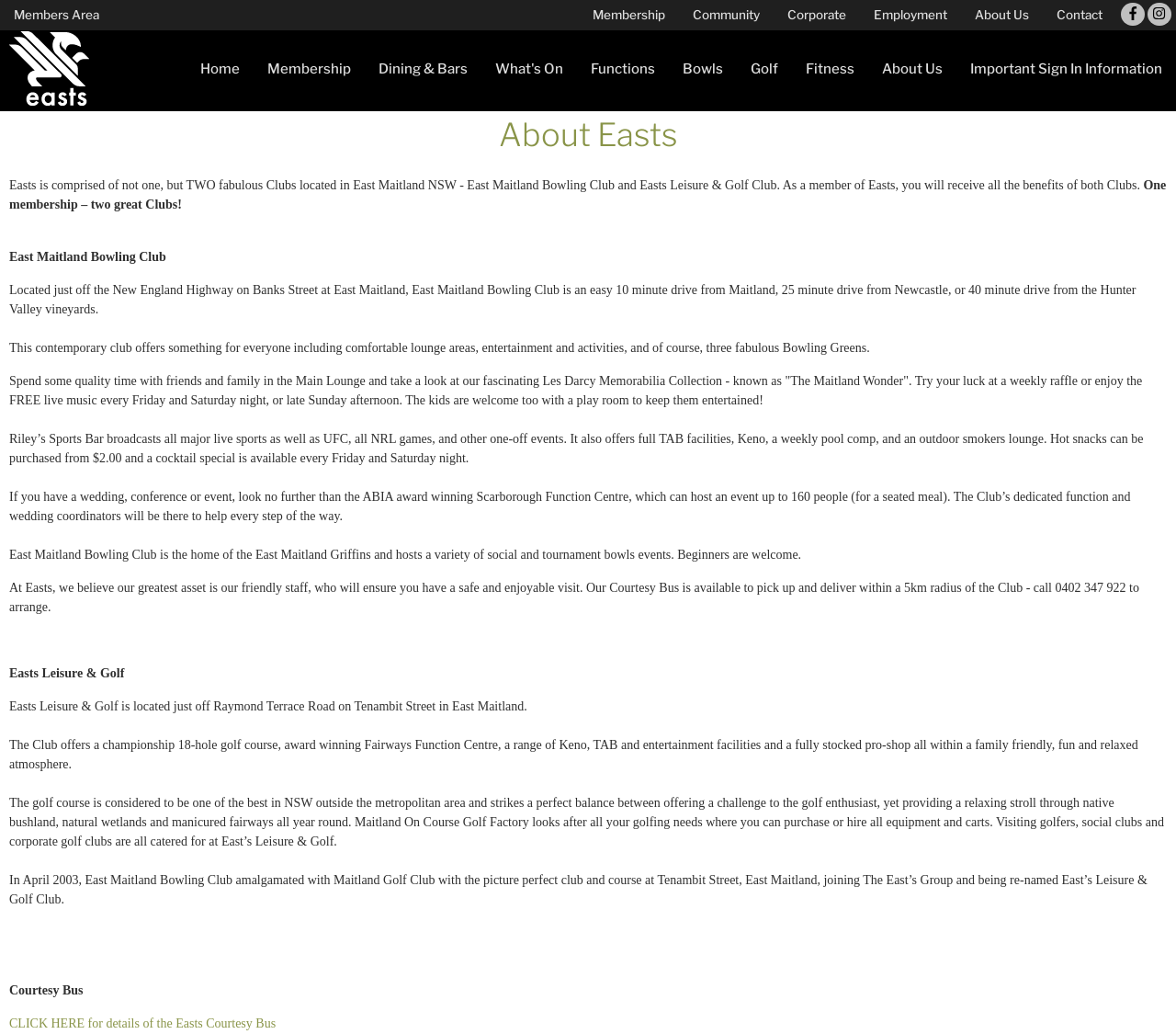How many people can the Scarborough Function Centre host?
Using the image, provide a concise answer in one word or a short phrase.

160